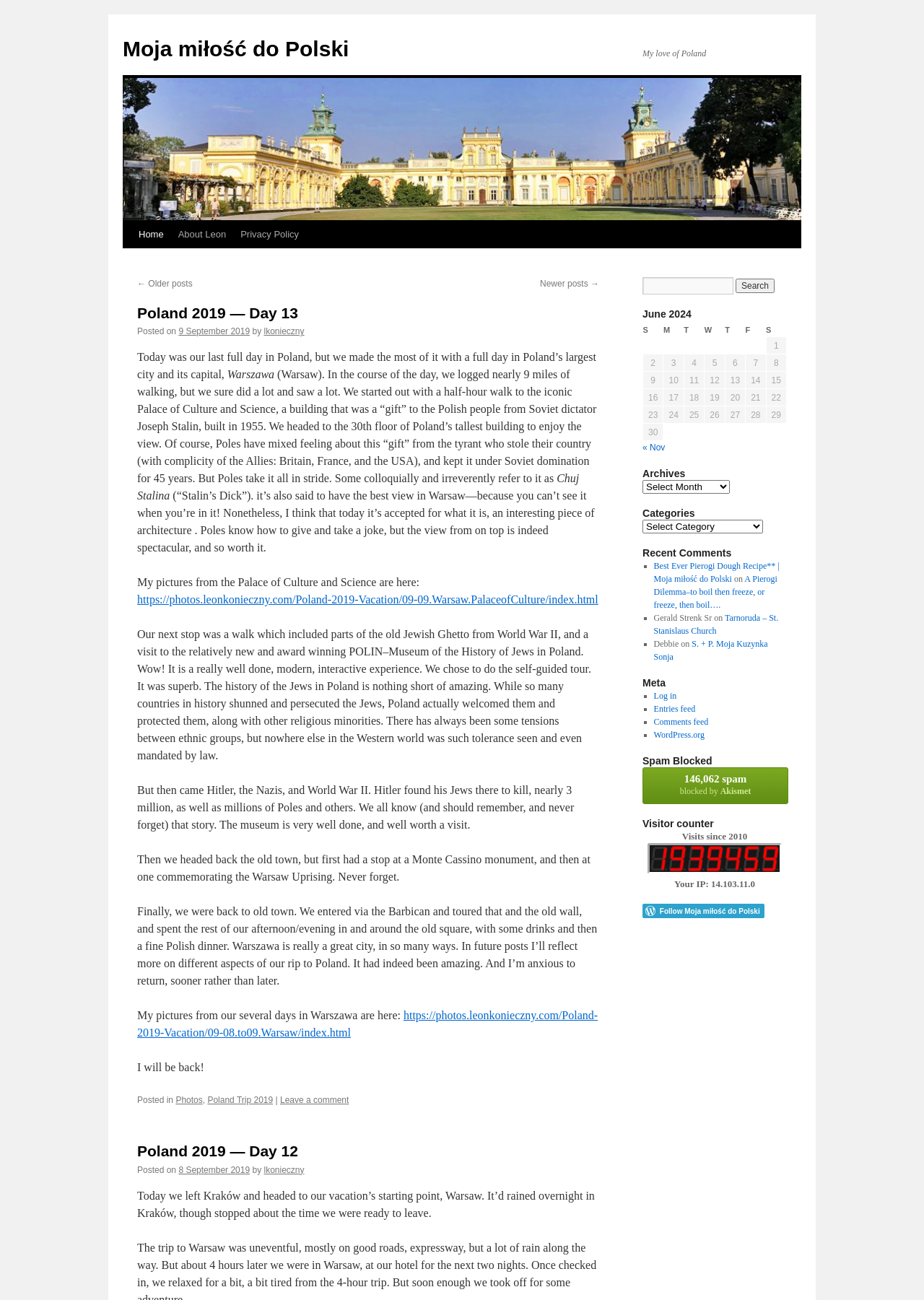Please identify the bounding box coordinates of the element's region that needs to be clicked to fulfill the following instruction: "View the 'Poland 2019 — Day 13' post". The bounding box coordinates should consist of four float numbers between 0 and 1, i.e., [left, top, right, bottom].

[0.148, 0.233, 0.648, 0.248]